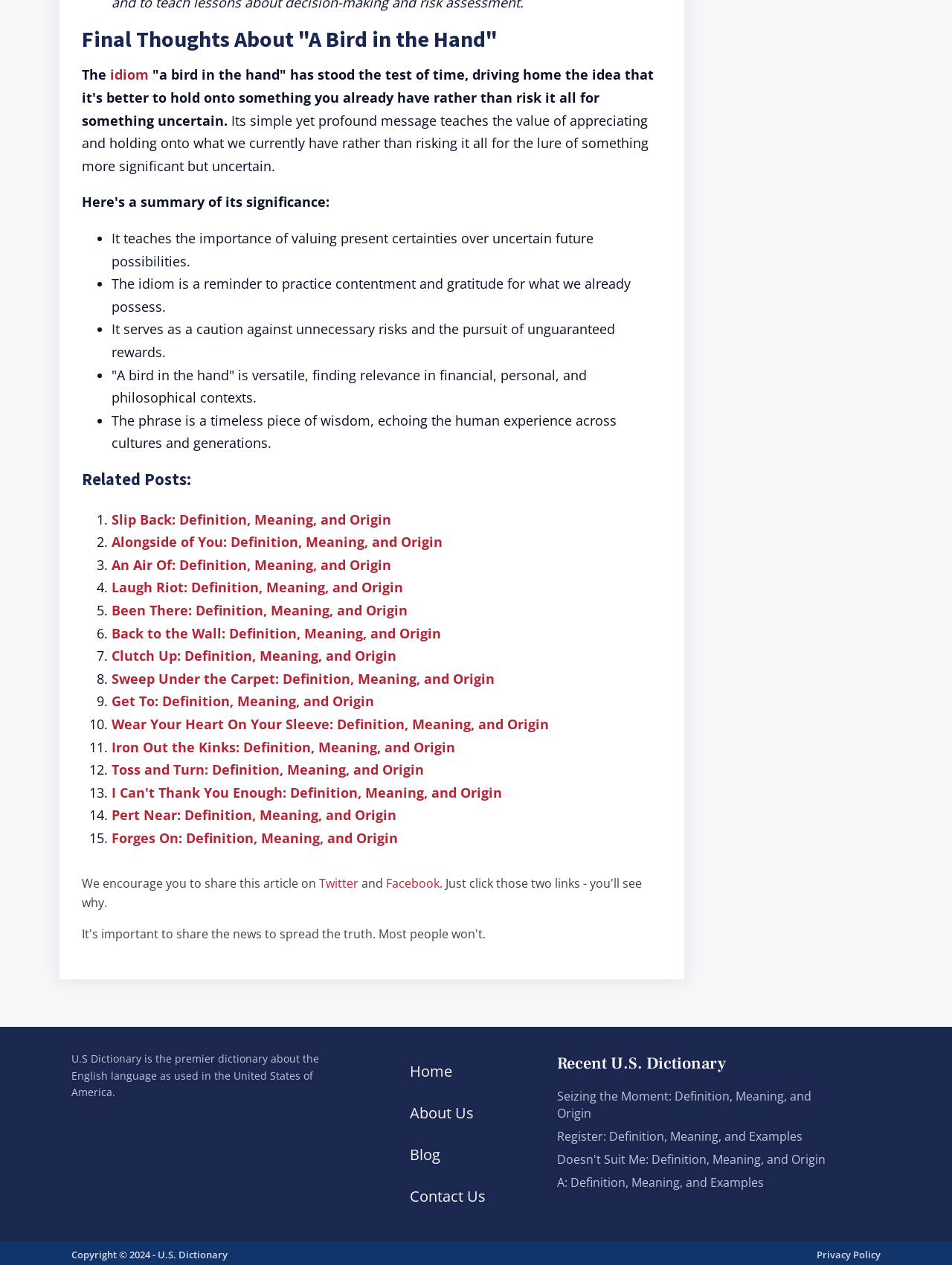Please find the bounding box for the following UI element description. Provide the coordinates in (top-left x, top-left y, bottom-right x, bottom-right y) format, with values between 0 and 1: Contact Us

[0.415, 0.93, 0.526, 0.962]